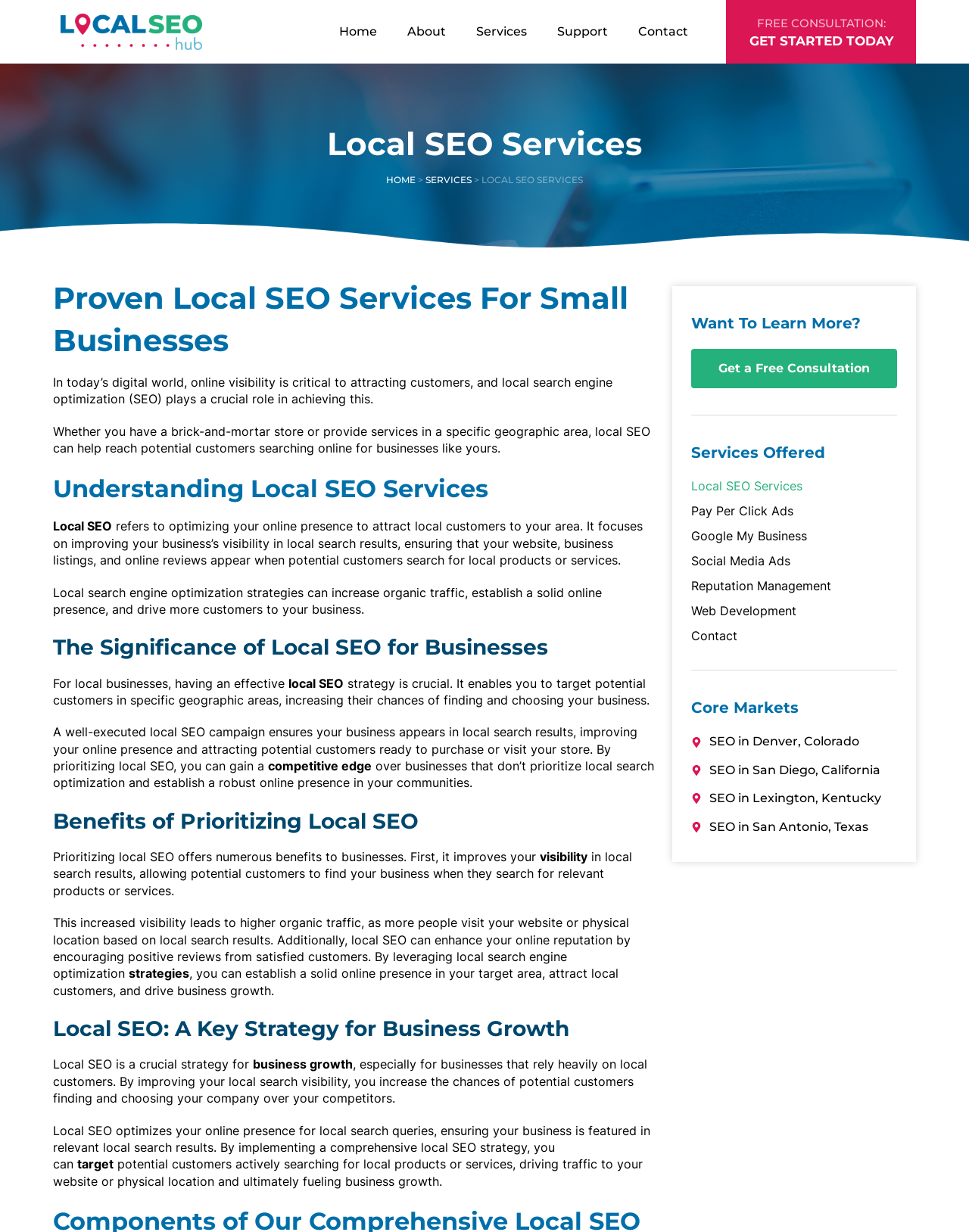Extract the bounding box coordinates for the HTML element that matches this description: "Home". The coordinates should be four float numbers between 0 and 1, i.e., [left, top, right, bottom].

[0.335, 0.012, 0.405, 0.04]